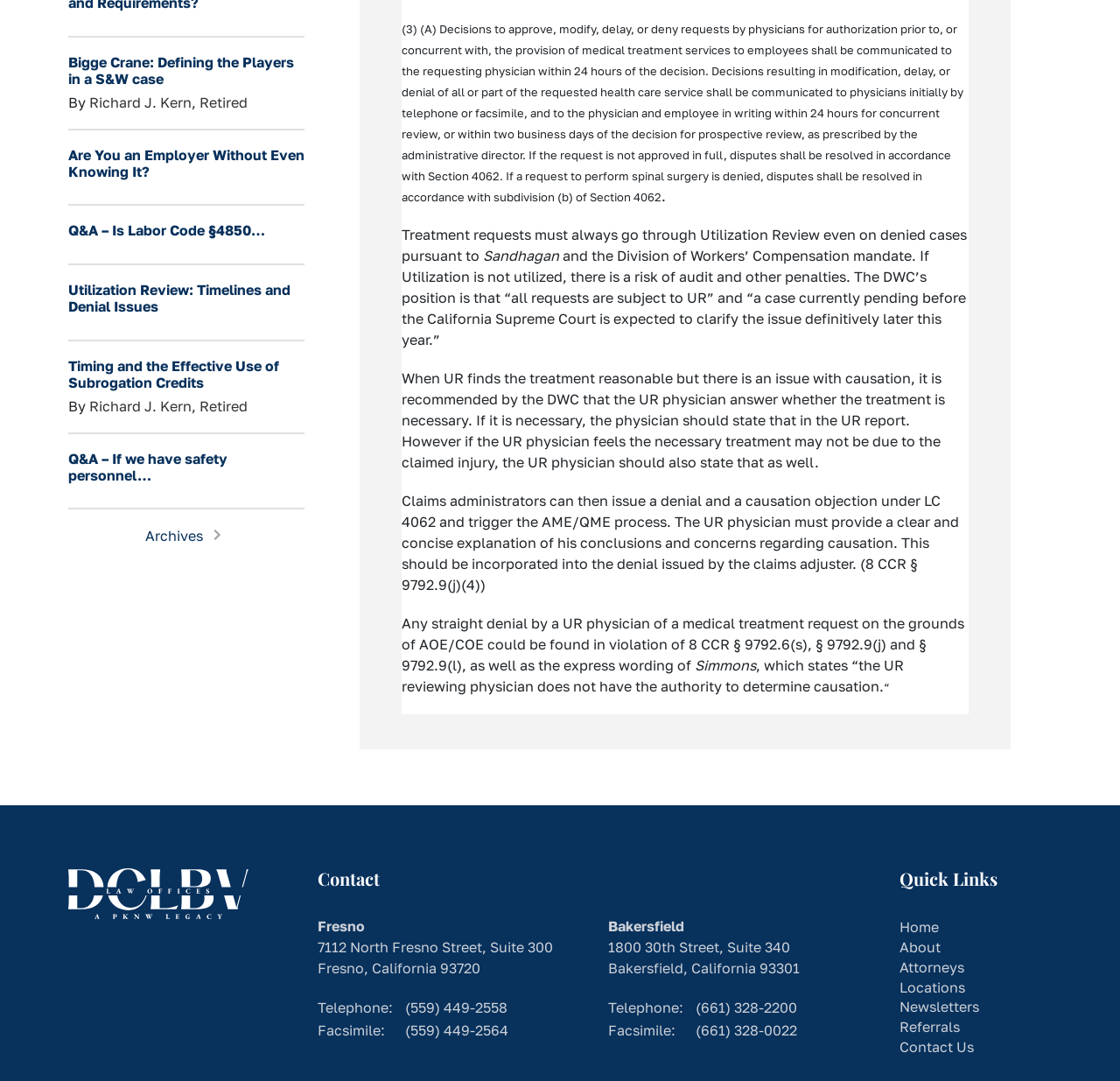What is the category of the 'Quick Links' section?
Use the image to give a comprehensive and detailed response to the question.

I found the answer by looking at the heading element with the text 'Quick Links' at coordinates [0.803, 0.803, 0.89, 0.823]. The links in this section, such as 'Home', 'About', and 'Contact Us', are typical navigation links, indicating that the category of this section is navigation.